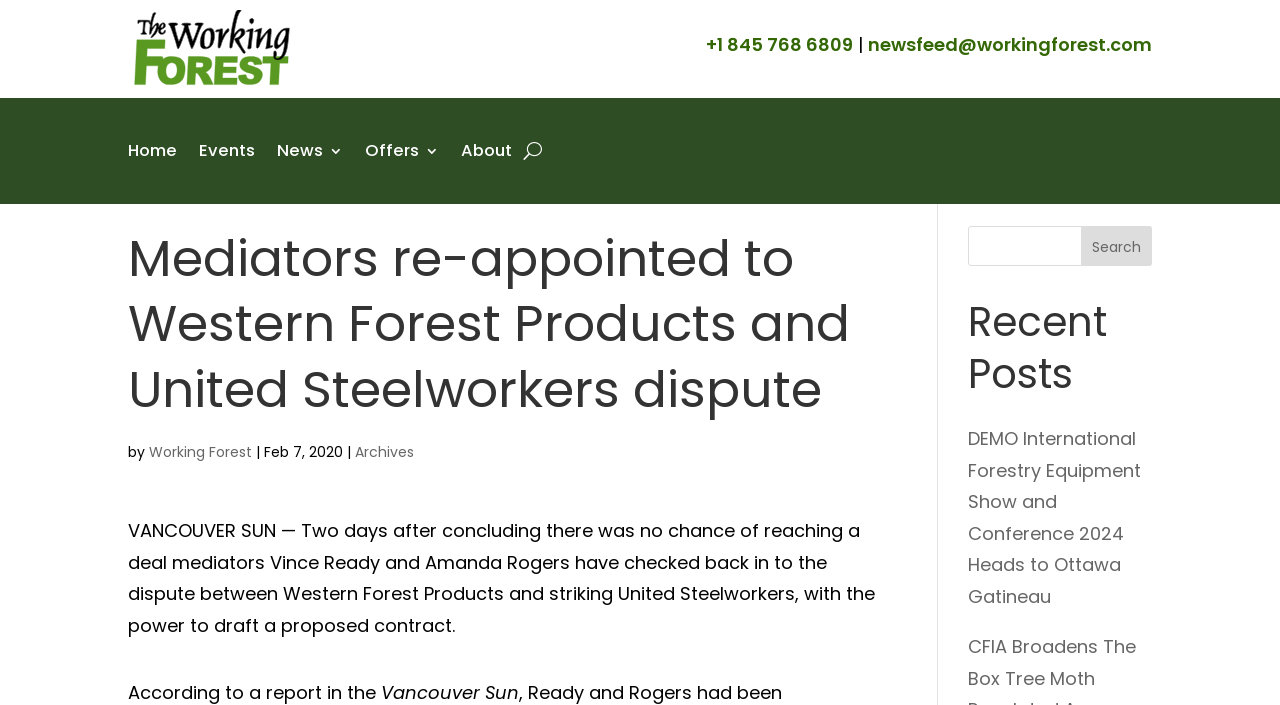Using the element description +1 845 768 6809, predict the bounding box coordinates for the UI element. Provide the coordinates in (top-left x, top-left y, bottom-right x, bottom-right y) format with values ranging from 0 to 1.

[0.552, 0.046, 0.666, 0.081]